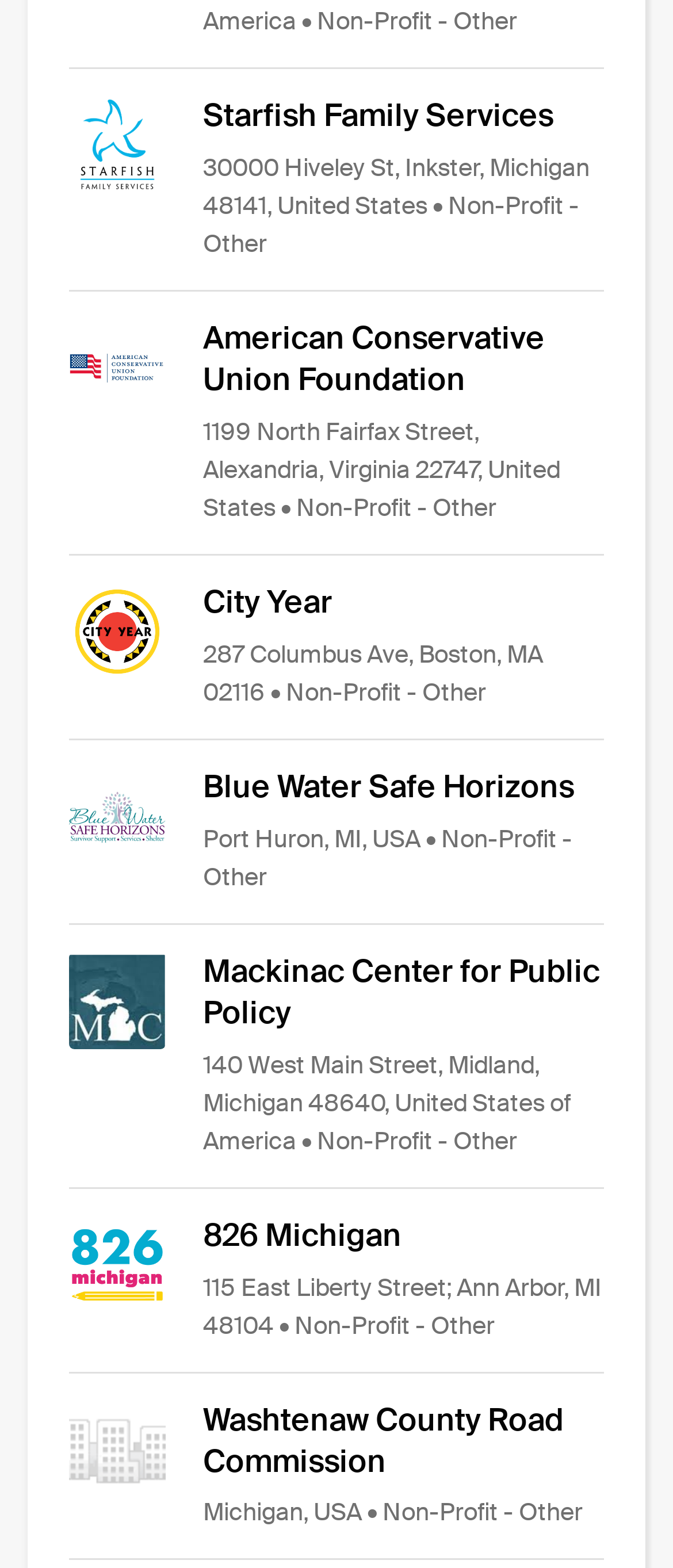How many organizations have images?
We need a detailed and meticulous answer to the question.

I counted the number of image elements associated with each organization, and all 9 organizations have images.